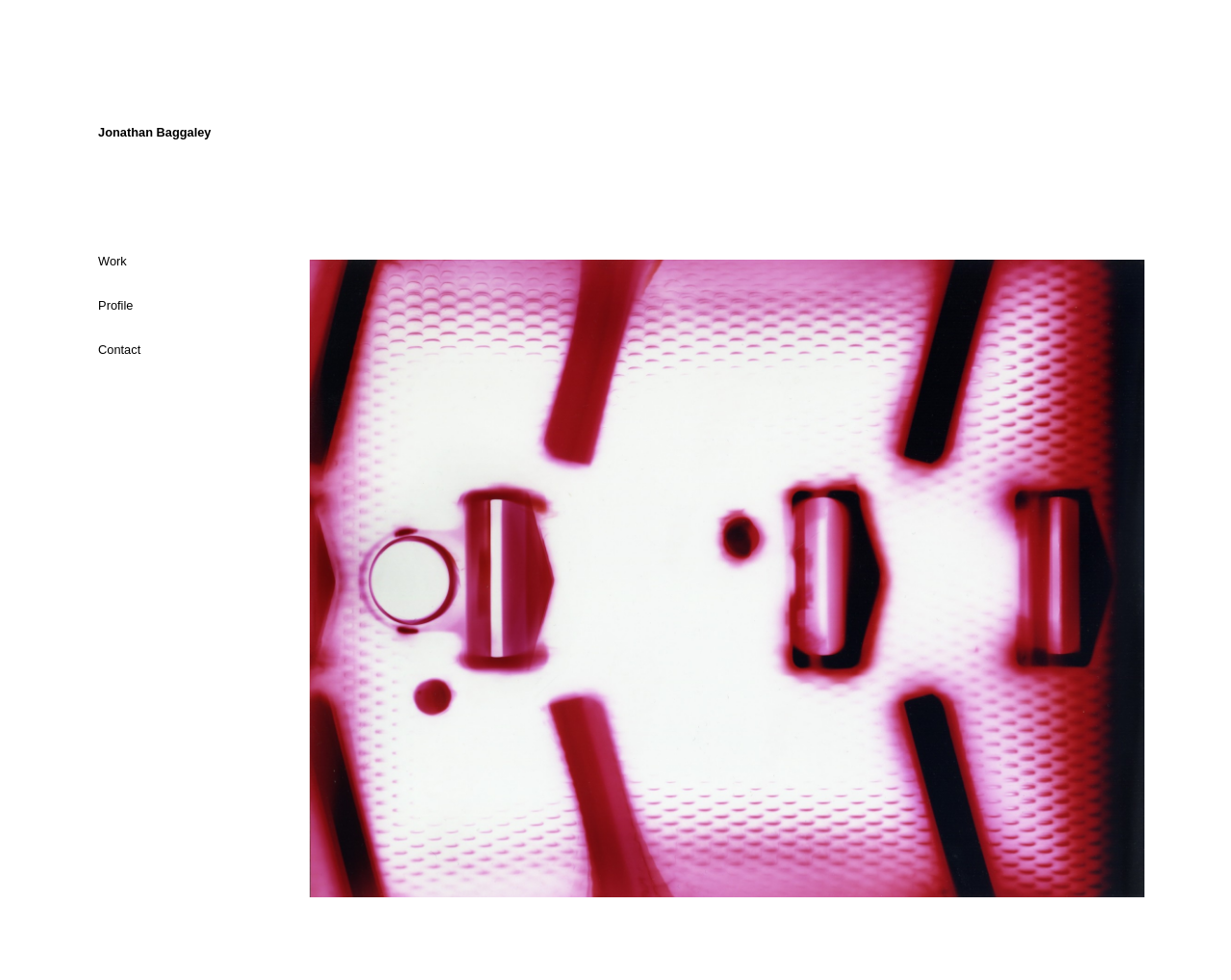How many buttons are there on the webpage?
By examining the image, provide a one-word or phrase answer.

1